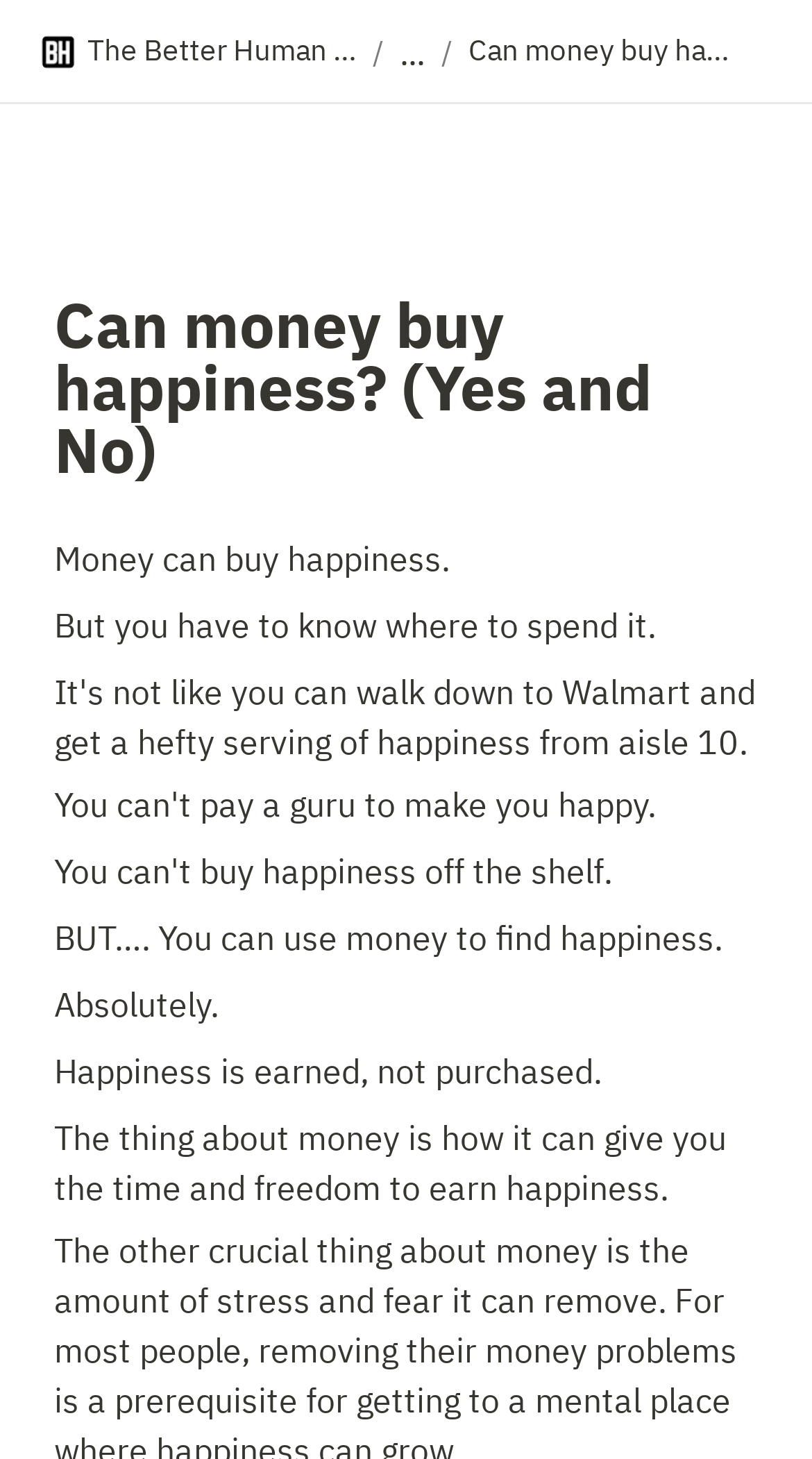Provide your answer in one word or a succinct phrase for the question: 
How many paragraphs are in the article?

5